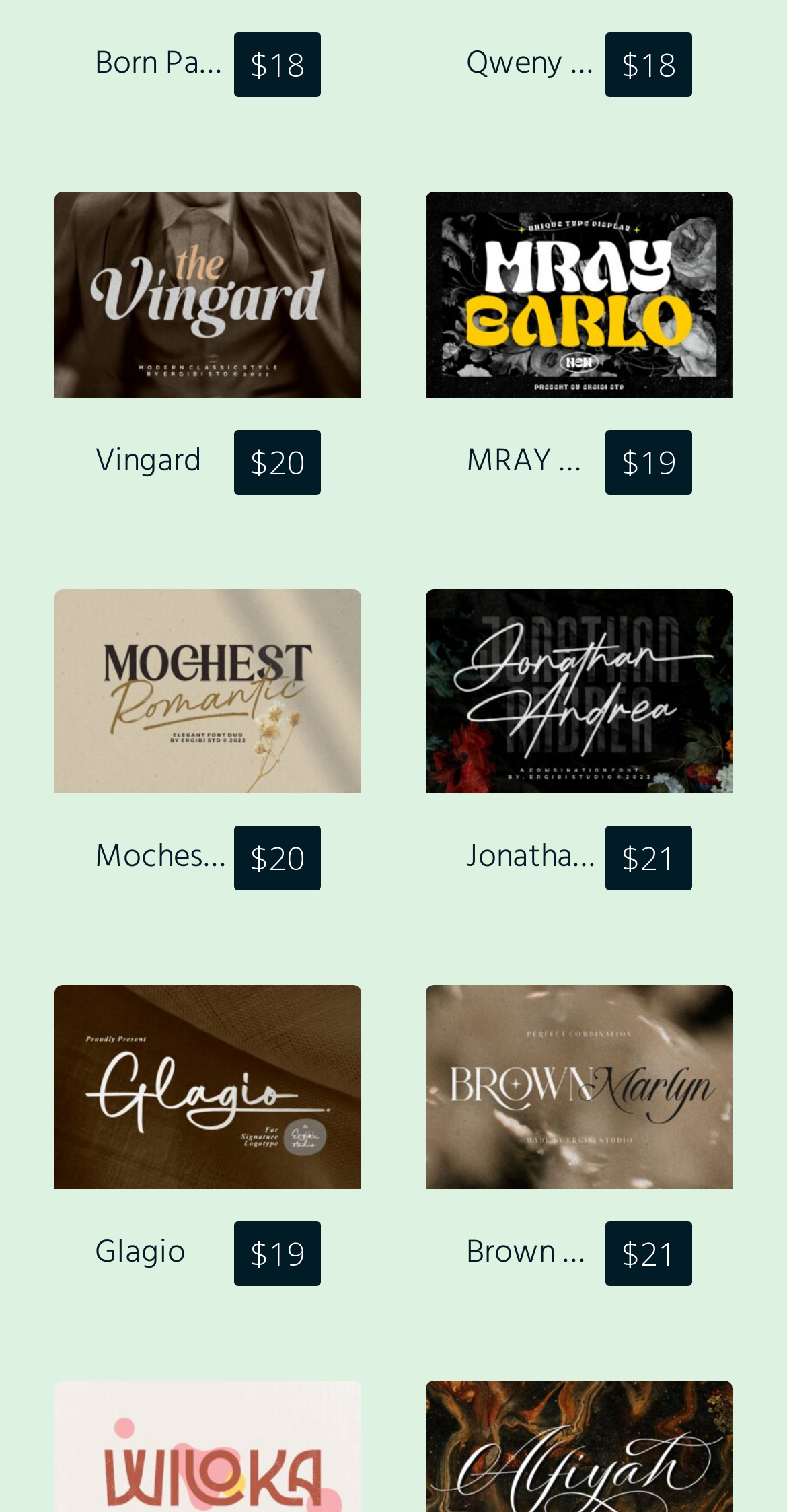From the webpage screenshot, identify the region described by $21 Brown Marlyn. Provide the bounding box coordinates as (top-left x, top-left y, bottom-right x, bottom-right y), with each value being a floating point number between 0 and 1.

[0.592, 0.808, 0.879, 0.855]